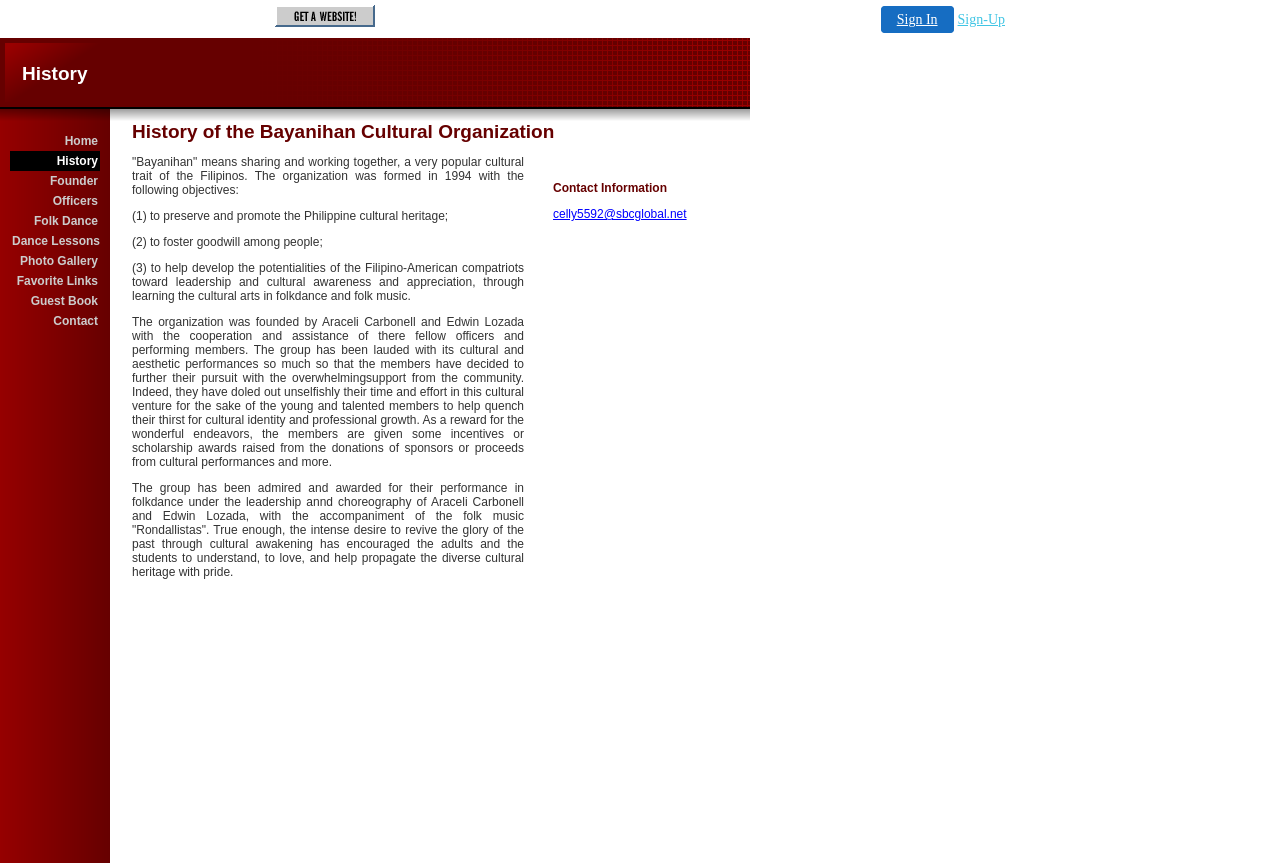Identify the bounding box coordinates of the clickable section necessary to follow the following instruction: "Click on the Home link". The coordinates should be presented as four float numbers from 0 to 1, i.e., [left, top, right, bottom].

[0.008, 0.152, 0.078, 0.175]